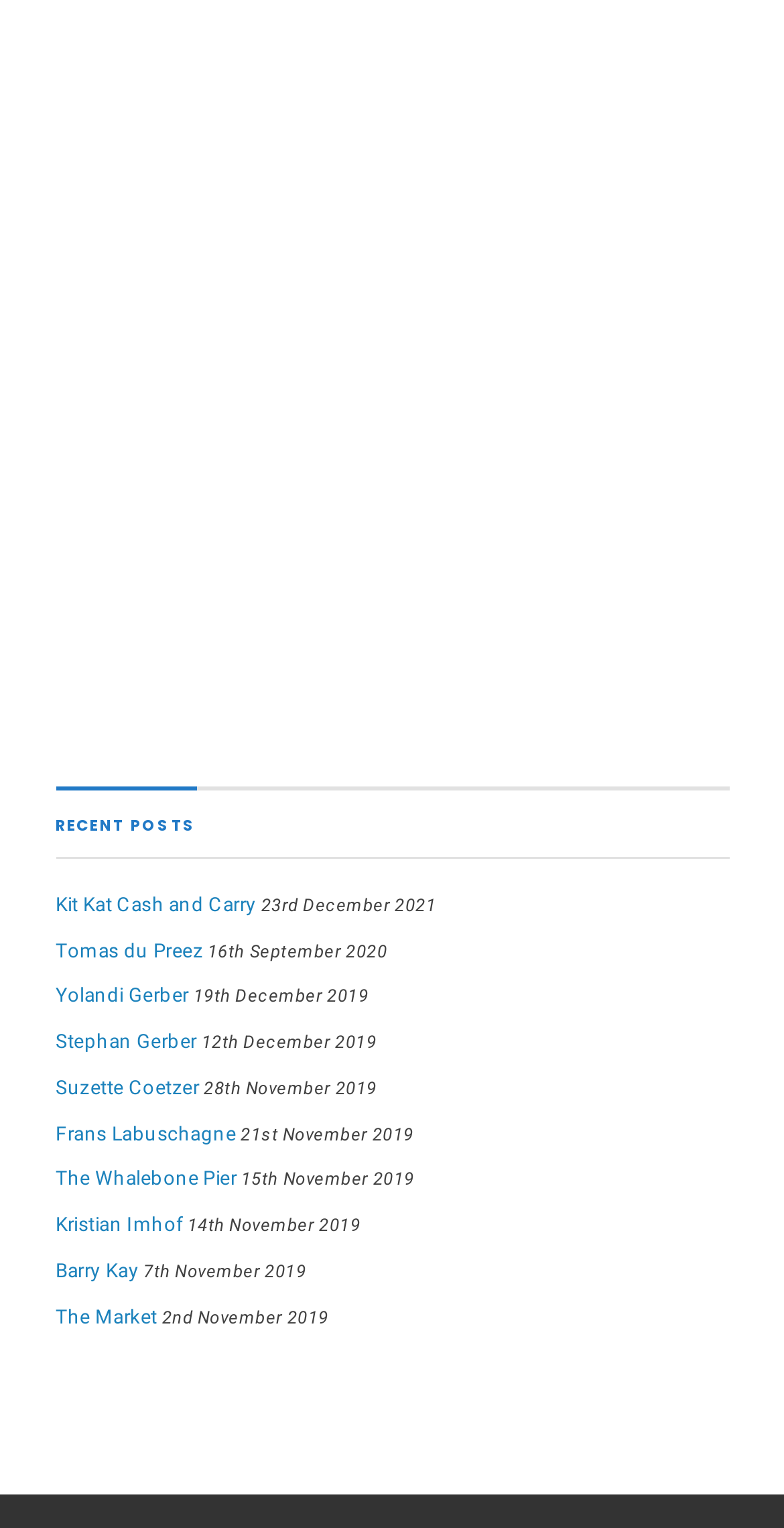Please locate the bounding box coordinates of the element that needs to be clicked to achieve the following instruction: "Check out the 'Kit Kat Cash and Carry' post". The coordinates should be four float numbers between 0 and 1, i.e., [left, top, right, bottom].

[0.071, 0.584, 0.327, 0.599]